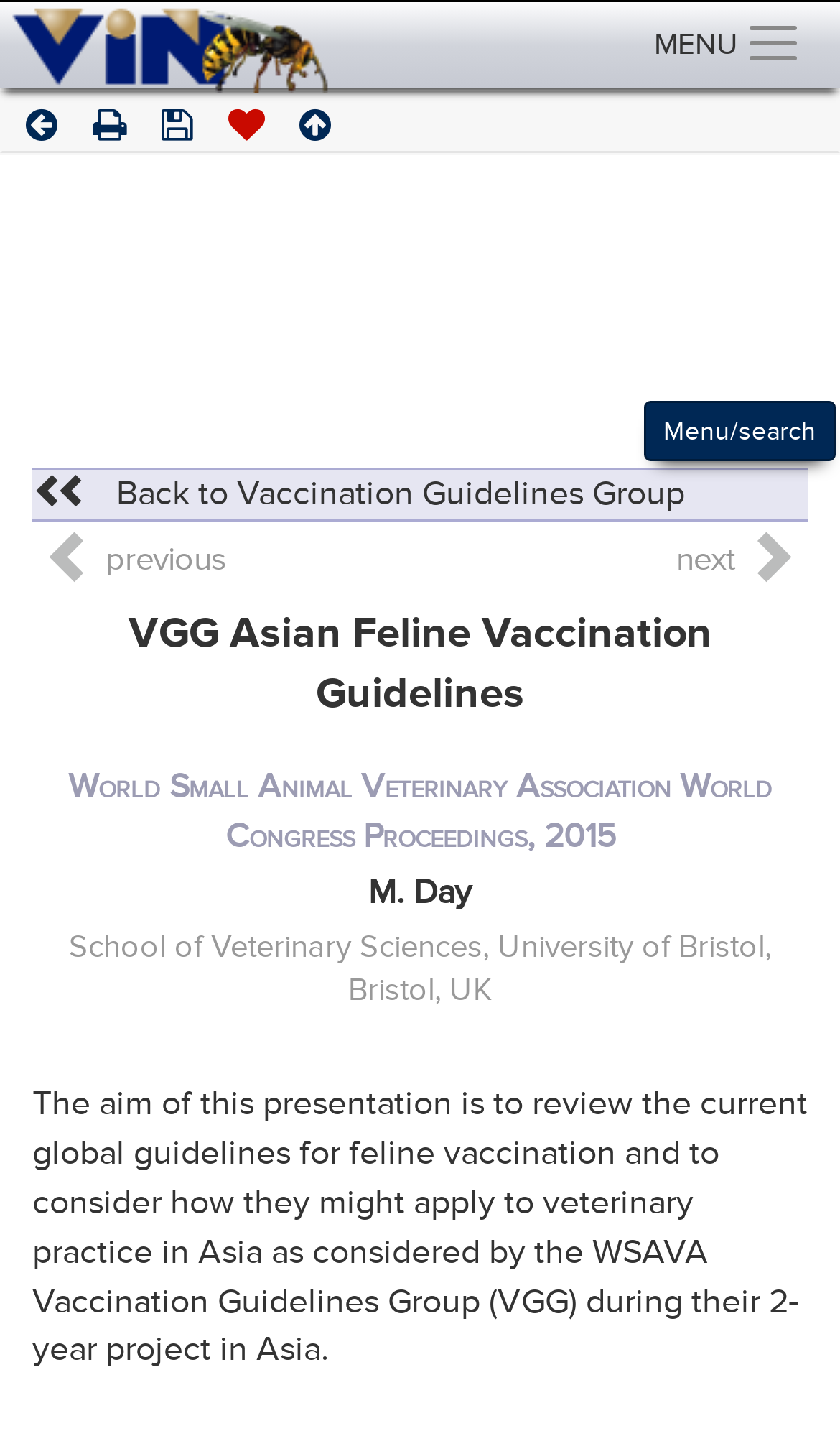Bounding box coordinates must be specified in the format (top-left x, top-left y, bottom-right x, bottom-right y). All values should be floating point numbers between 0 and 1. What are the bounding box coordinates of the UI element described as: next

[0.805, 0.369, 0.949, 0.412]